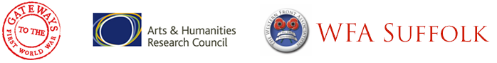Give a detailed account of the visual content in the image.

The image features a collection of organizational logos that symbolize the support received by the project titled "Returned from the Front." Prominently displayed at the left is the "Gateways to the First World War" logo, represented by a circular design emphasizing their commitment to historical research. Next, the "Arts & Humanities Research Council" logo conveys institutional backing, signifying its role in funding initiatives that deepen our understanding of history. Finally, the "WFA Suffolk" logo completes the trio, reflecting the collaboration of regional organizations in supporting the project. This visual representation highlights the partnership between educational and cultural institutions dedicated to commemorating and exploring the impact of the First World War.